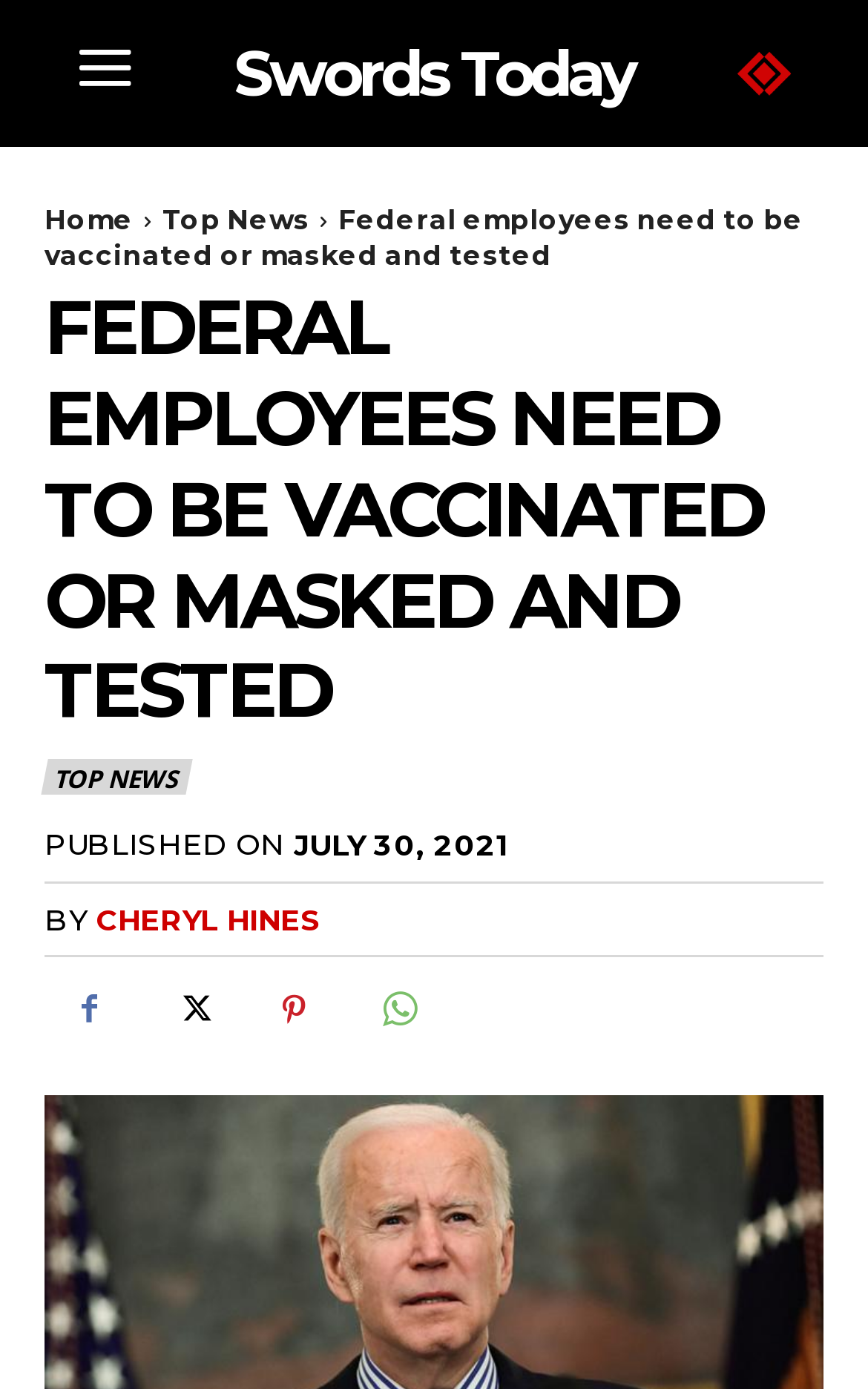Please identify the bounding box coordinates of the element that needs to be clicked to execute the following command: "Click Swords Today". Provide the bounding box using four float numbers between 0 and 1, formatted as [left, top, right, bottom].

[0.201, 0.028, 0.799, 0.078]